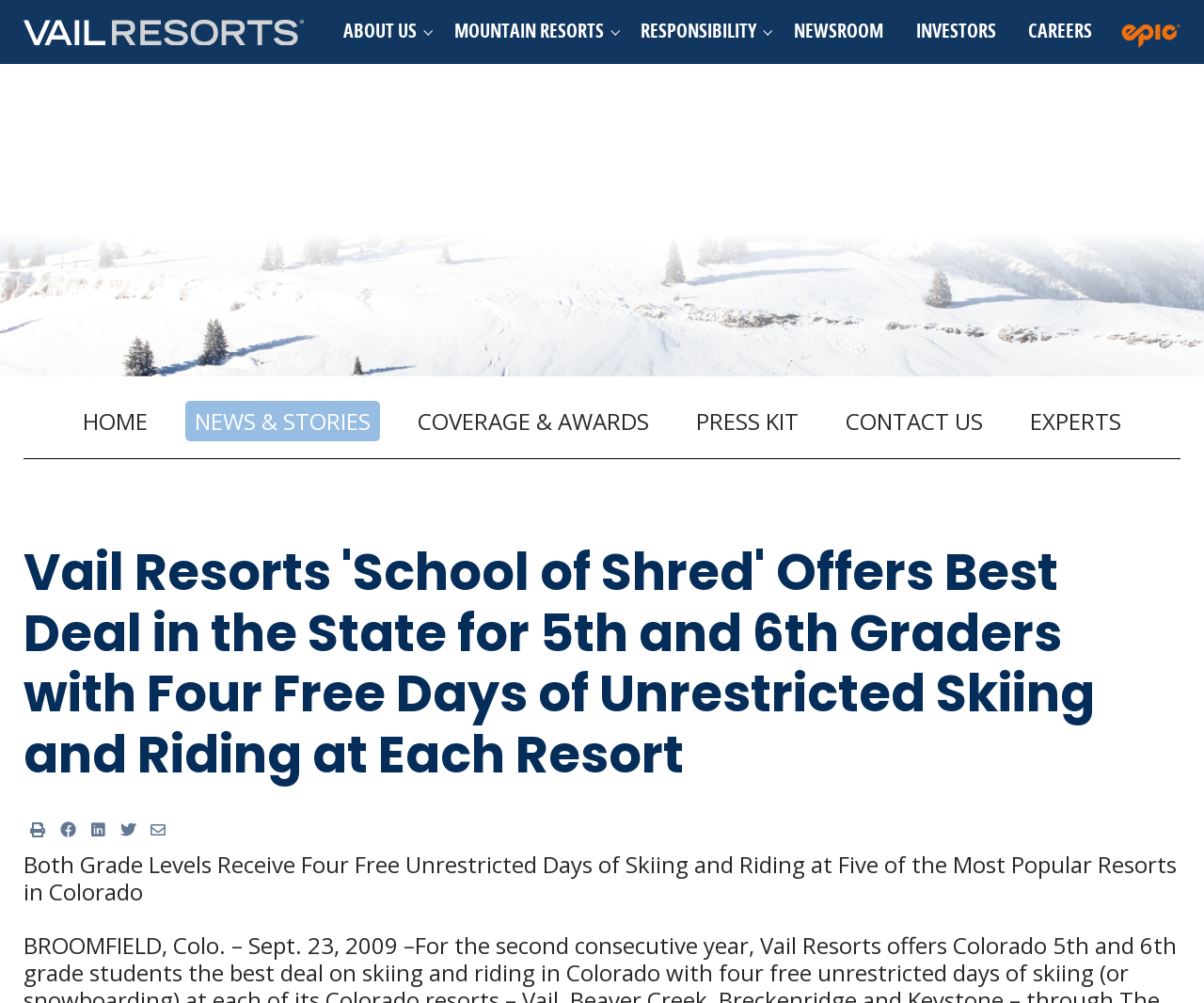Answer with a single word or phrase: 
What is the relation between Vail Resorts and the five popular resorts in Colorado?

Partnership